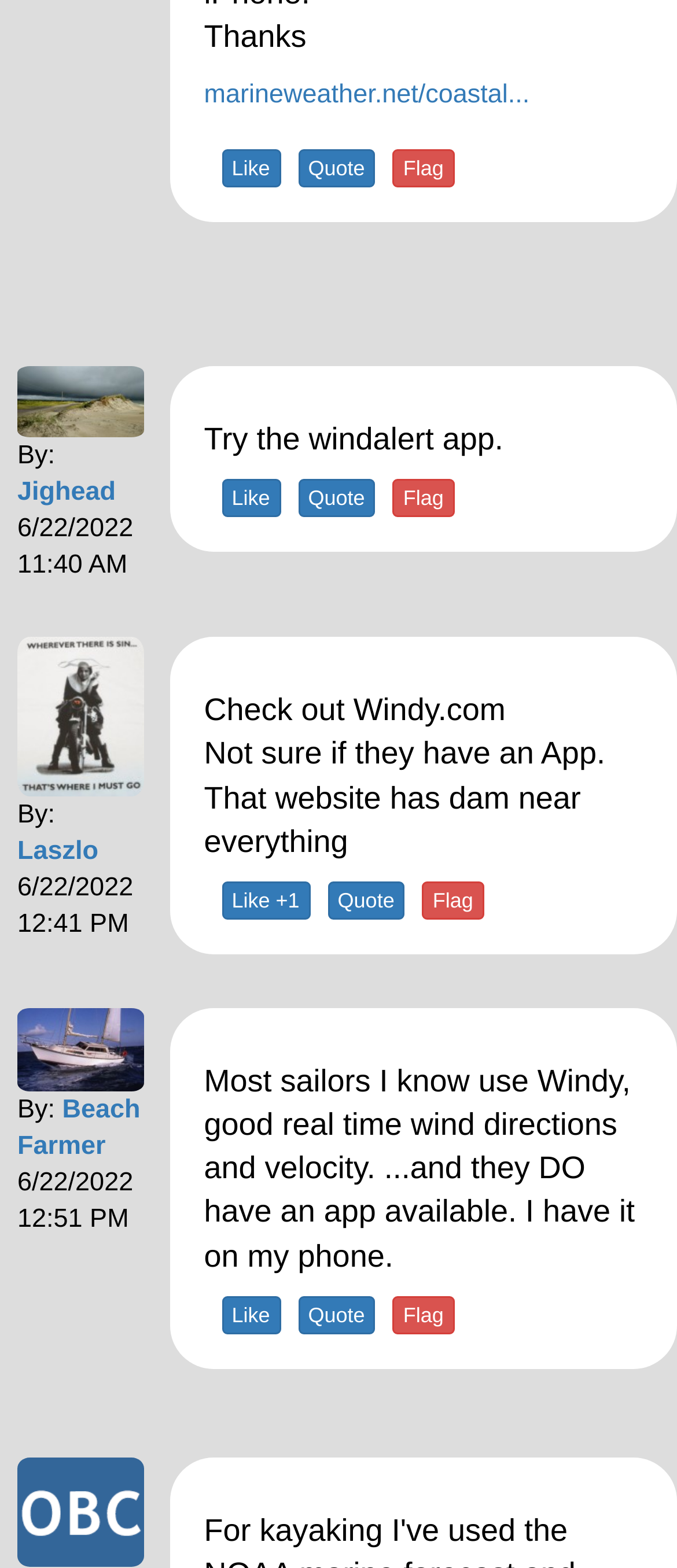What is the website recommended by 'Beach Farmer'?
Using the screenshot, give a one-word or short phrase answer.

Windy.com